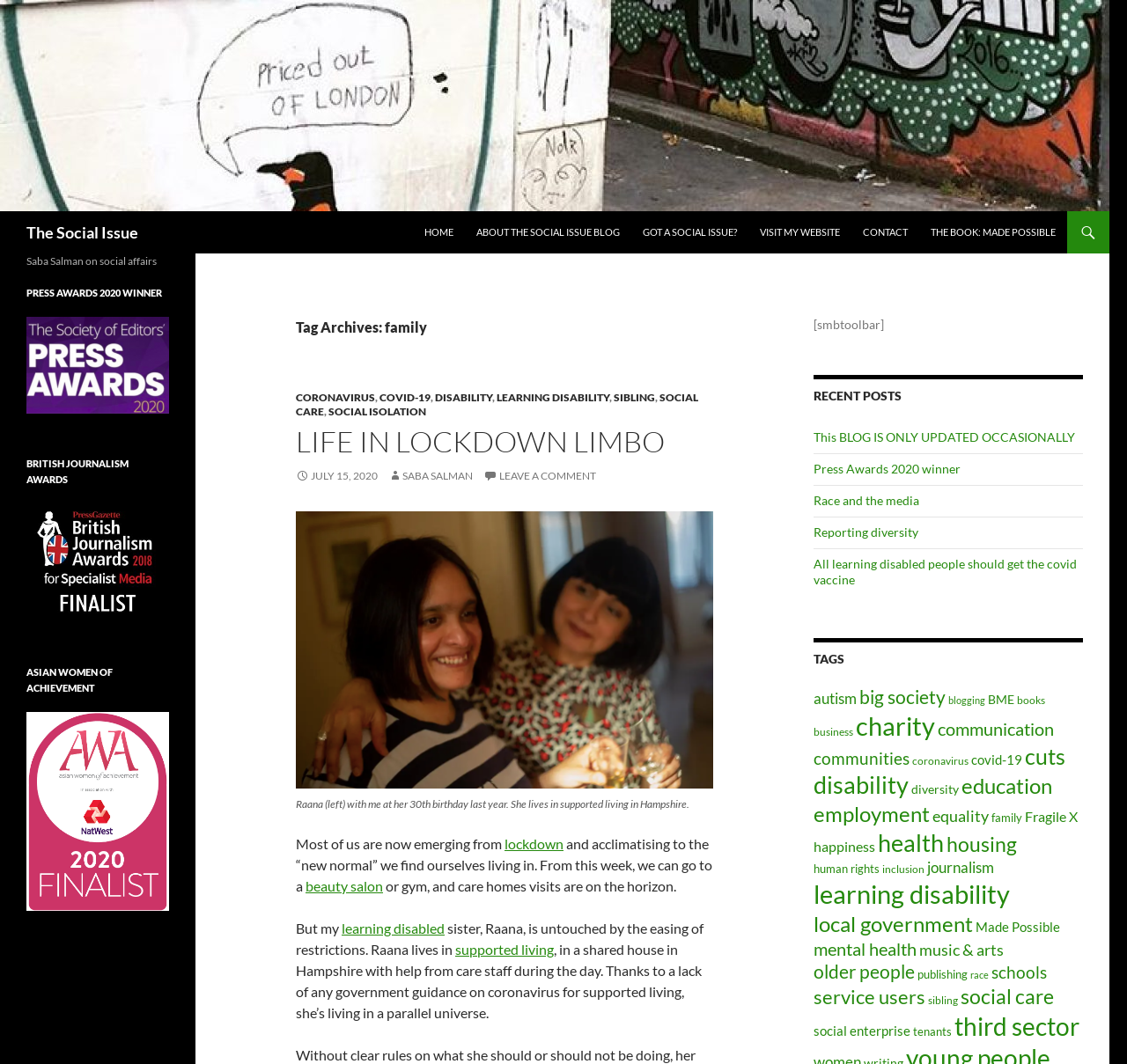Please provide the bounding box coordinates in the format (top-left x, top-left y, bottom-right x, bottom-right y). Remember, all values are floating point numbers between 0 and 1. What is the bounding box coordinate of the region described as: parent_node: BRITISH JOURNALISM AWARDS

[0.023, 0.521, 0.15, 0.534]